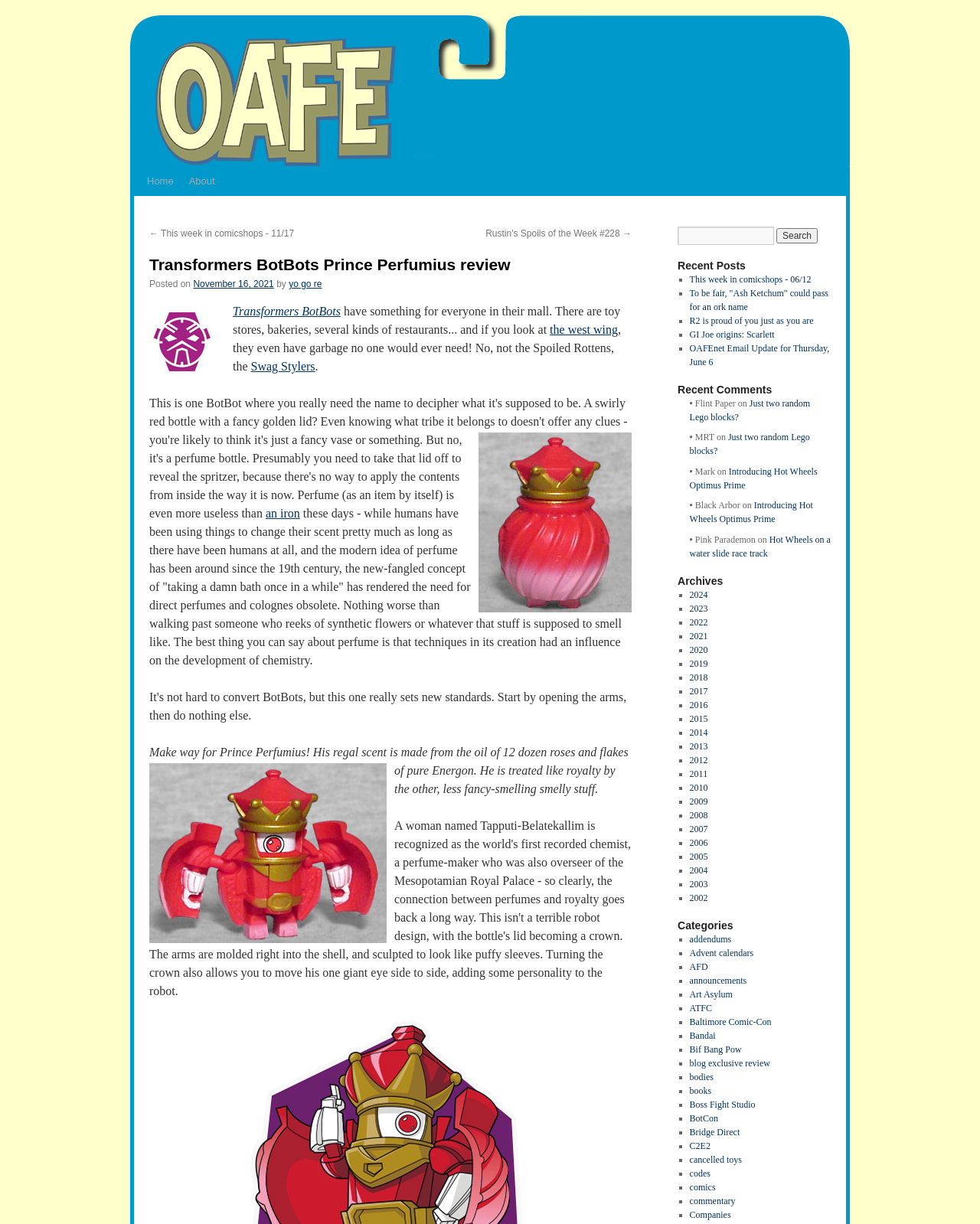Identify and provide the bounding box for the element described by: "Art Asylum".

[0.704, 0.808, 0.748, 0.816]